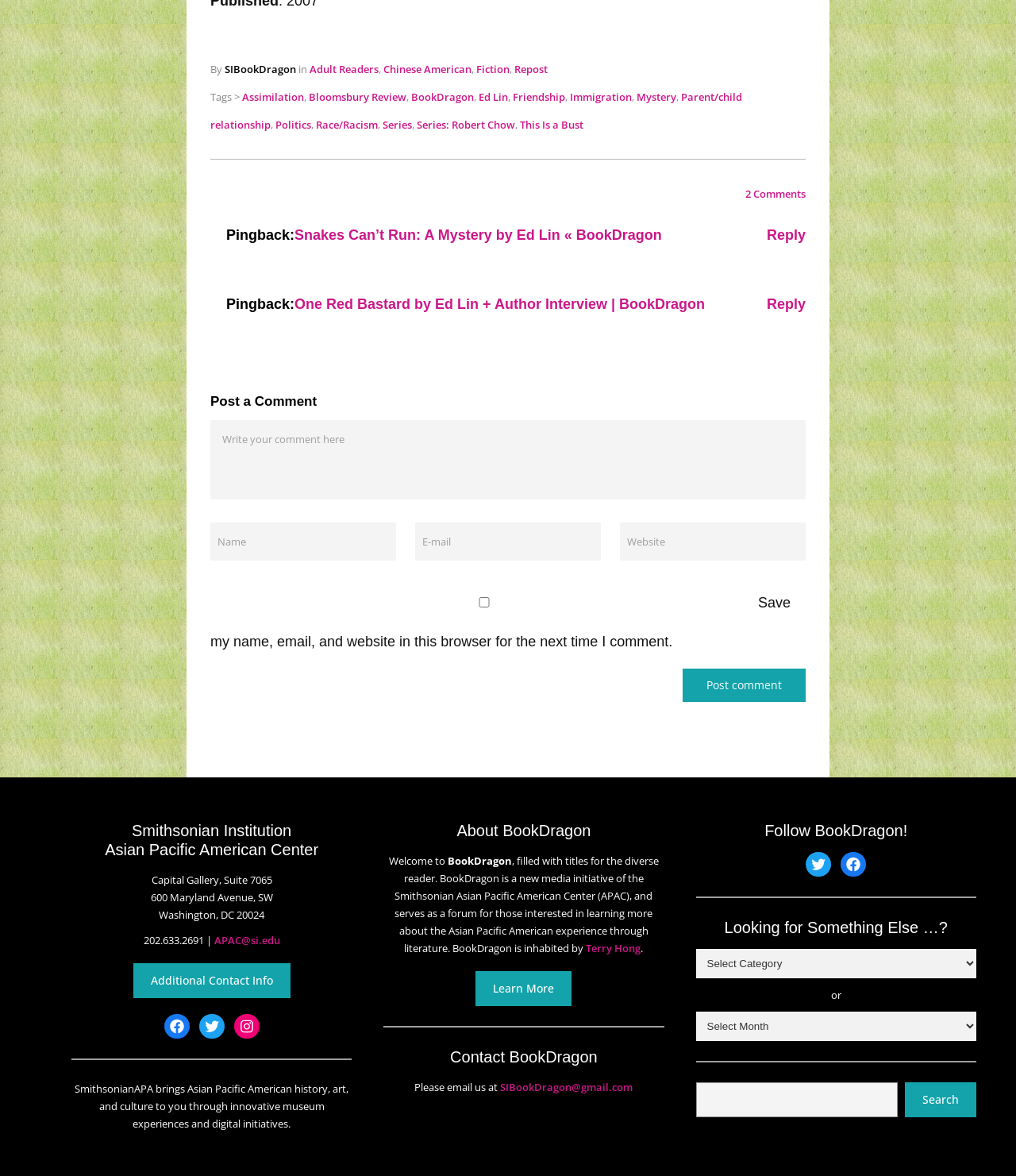Provide the bounding box coordinates in the format (top-left x, top-left y, bottom-right x, bottom-right y). All values are floating point numbers between 0 and 1. Determine the bounding box coordinate of the UI element described as: Additional contact info

[0.131, 0.819, 0.286, 0.848]